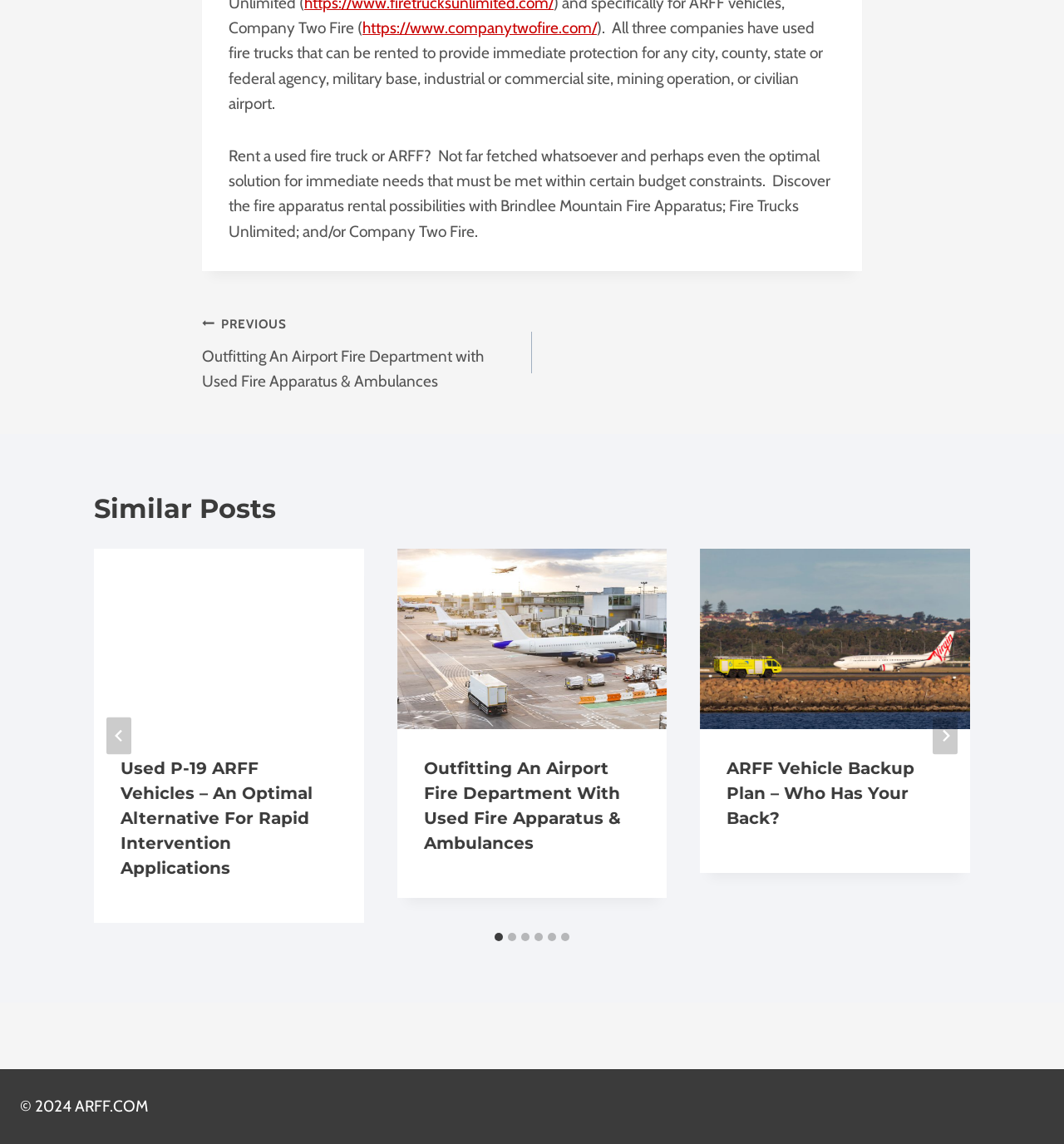Please find the bounding box coordinates of the clickable region needed to complete the following instruction: "View the 'Similar Posts' section". The bounding box coordinates must consist of four float numbers between 0 and 1, i.e., [left, top, right, bottom].

[0.088, 0.428, 0.912, 0.462]